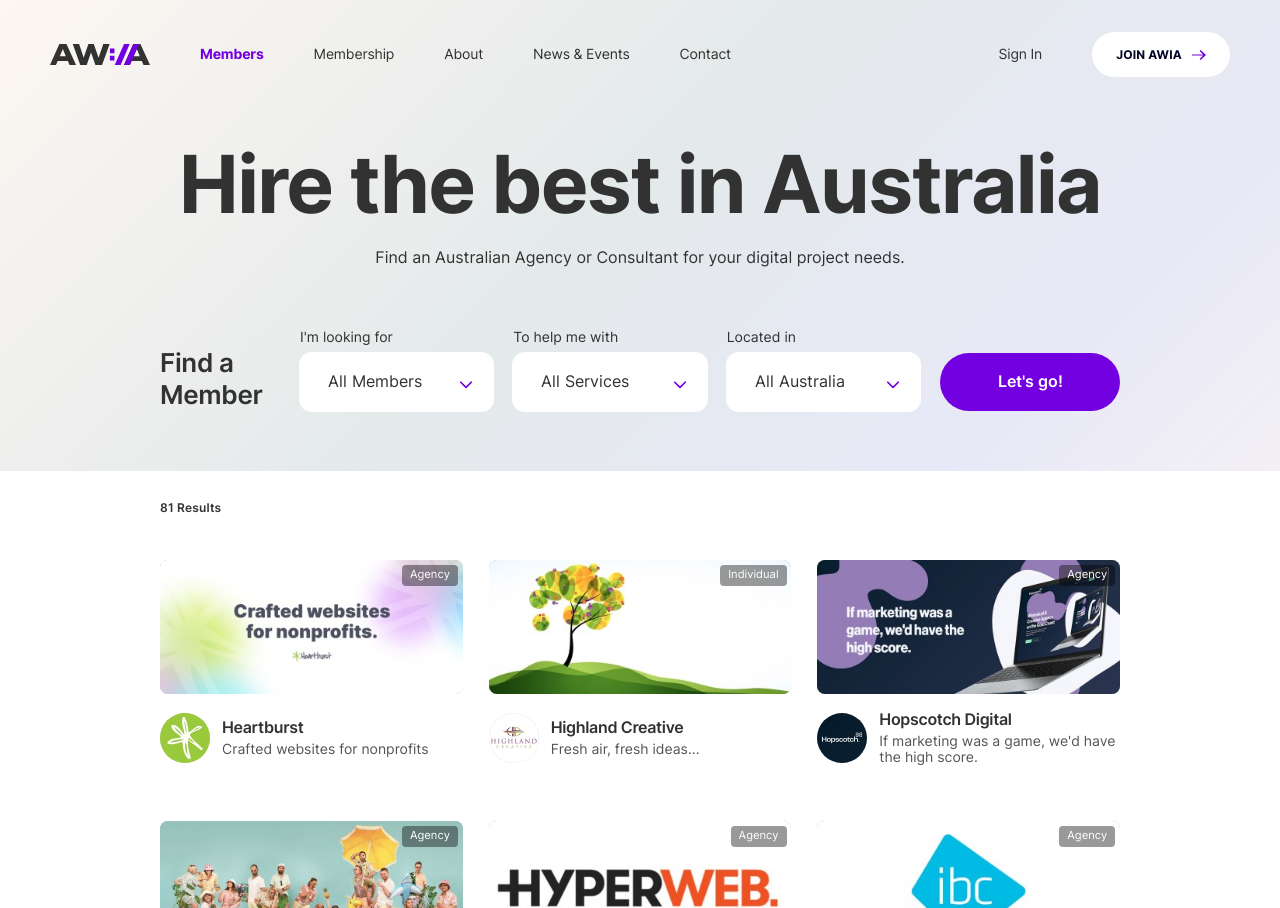Determine the bounding box coordinates of the section I need to click to execute the following instruction: "Select an option from the 'I'm looking for' dropdown". Provide the coordinates as four float numbers between 0 and 1, i.e., [left, top, right, bottom].

[0.234, 0.389, 0.385, 0.452]